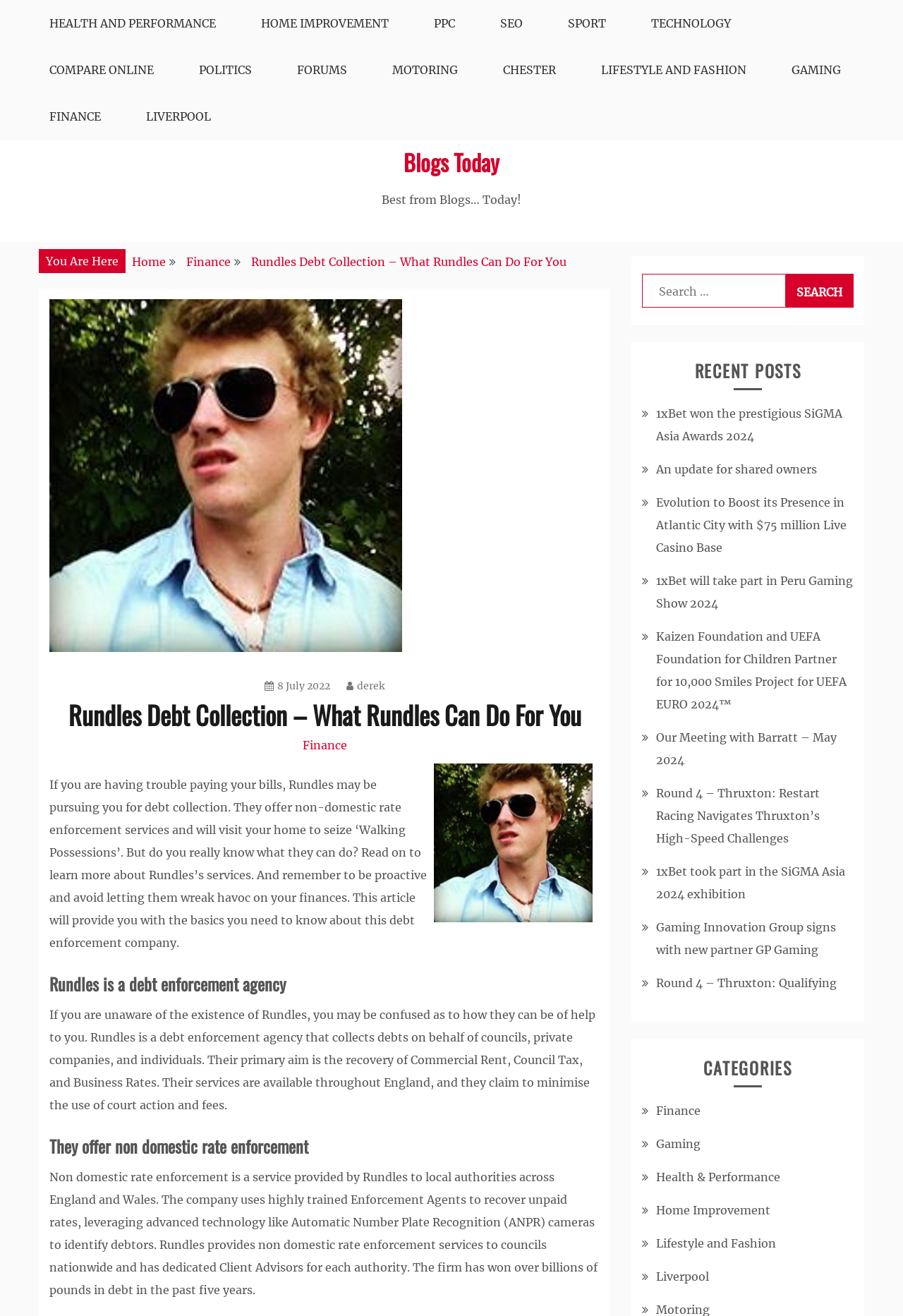Pinpoint the bounding box coordinates of the clickable element needed to complete the instruction: "Click on the 'FINANCE' category". The coordinates should be provided as four float numbers between 0 and 1: [left, top, right, bottom].

[0.727, 0.839, 0.776, 0.849]